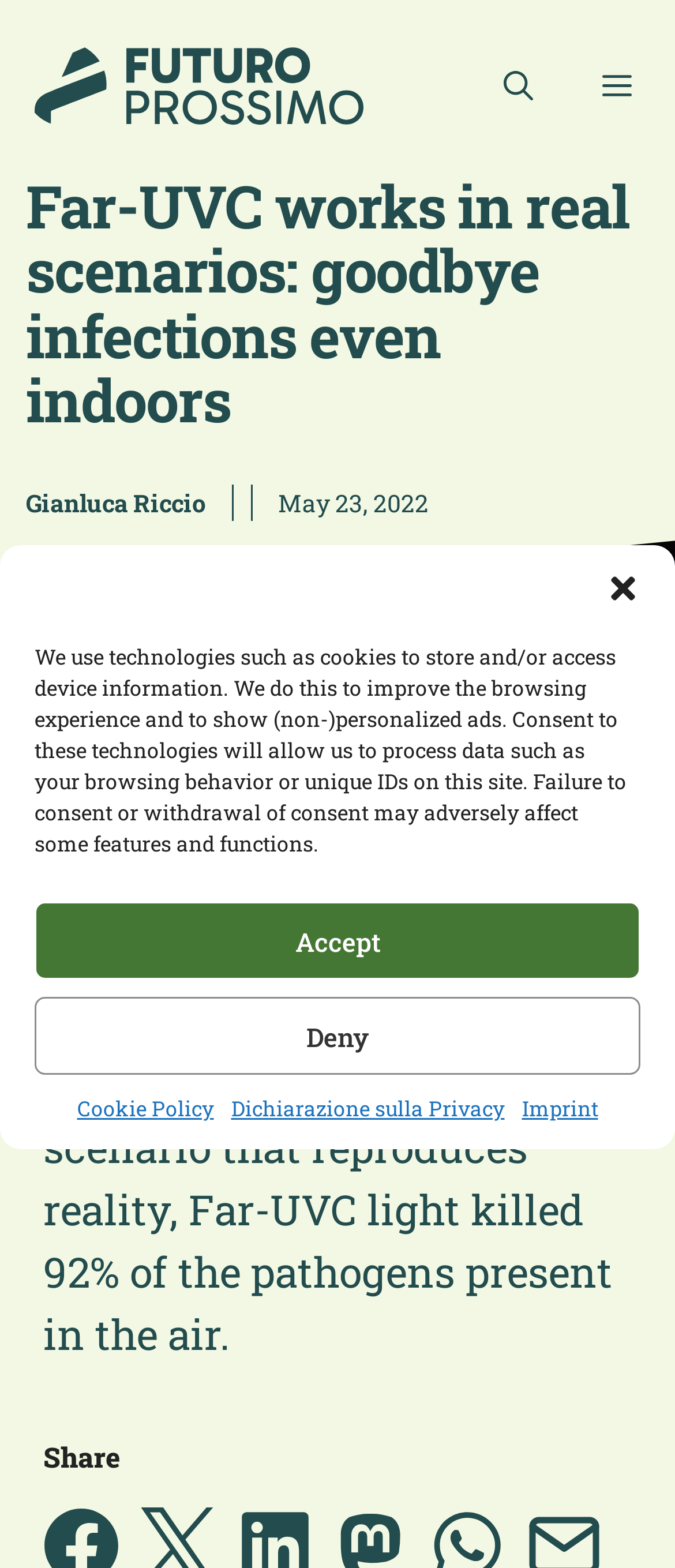From the given element description: "Dichiarazione sulla Privacy", find the bounding box for the UI element. Provide the coordinates as four float numbers between 0 and 1, in the order [left, top, right, bottom].

[0.342, 0.696, 0.747, 0.716]